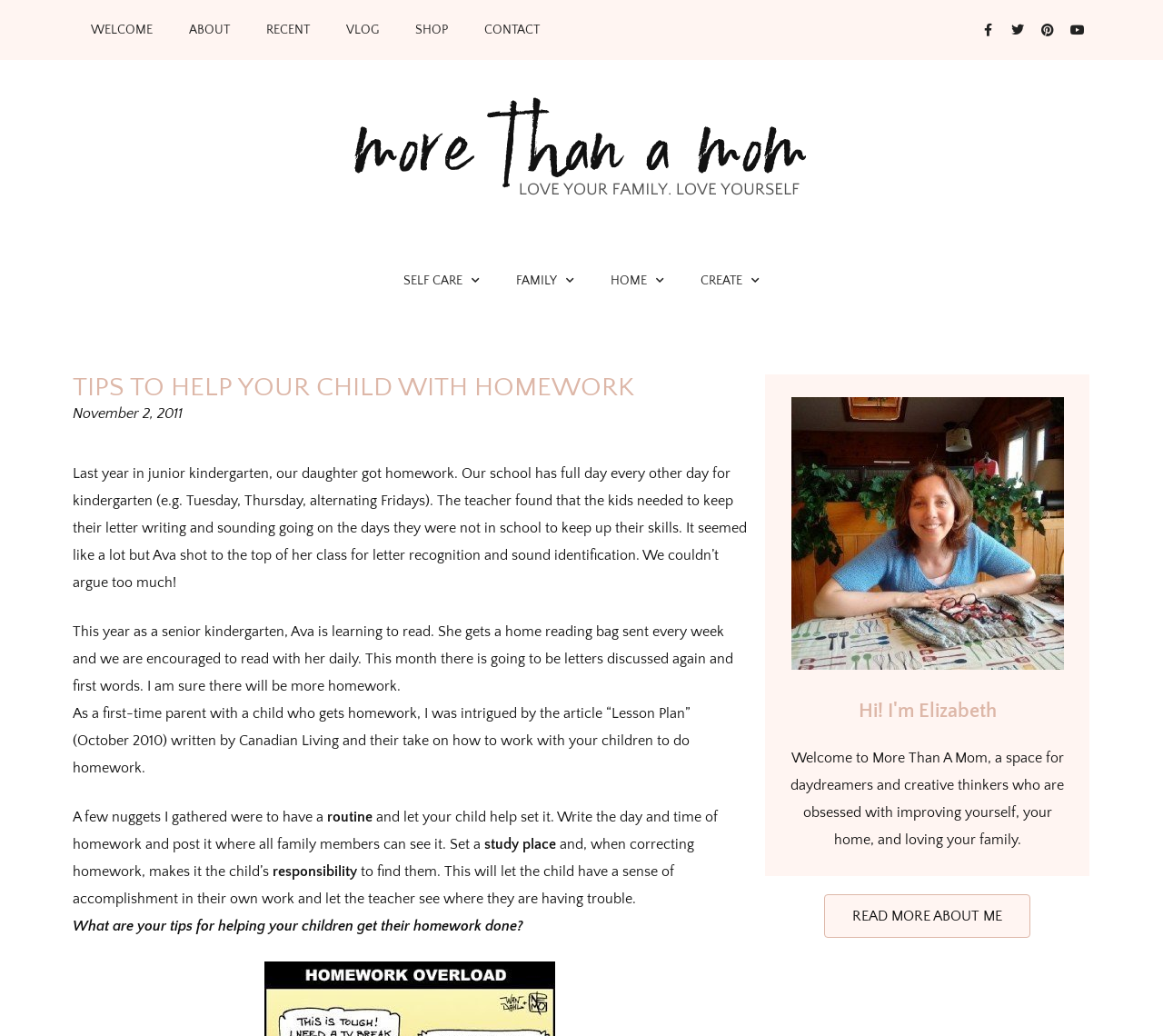Show the bounding box coordinates of the region that should be clicked to follow the instruction: "Open the 'SELF CARE' menu."

[0.347, 0.264, 0.398, 0.278]